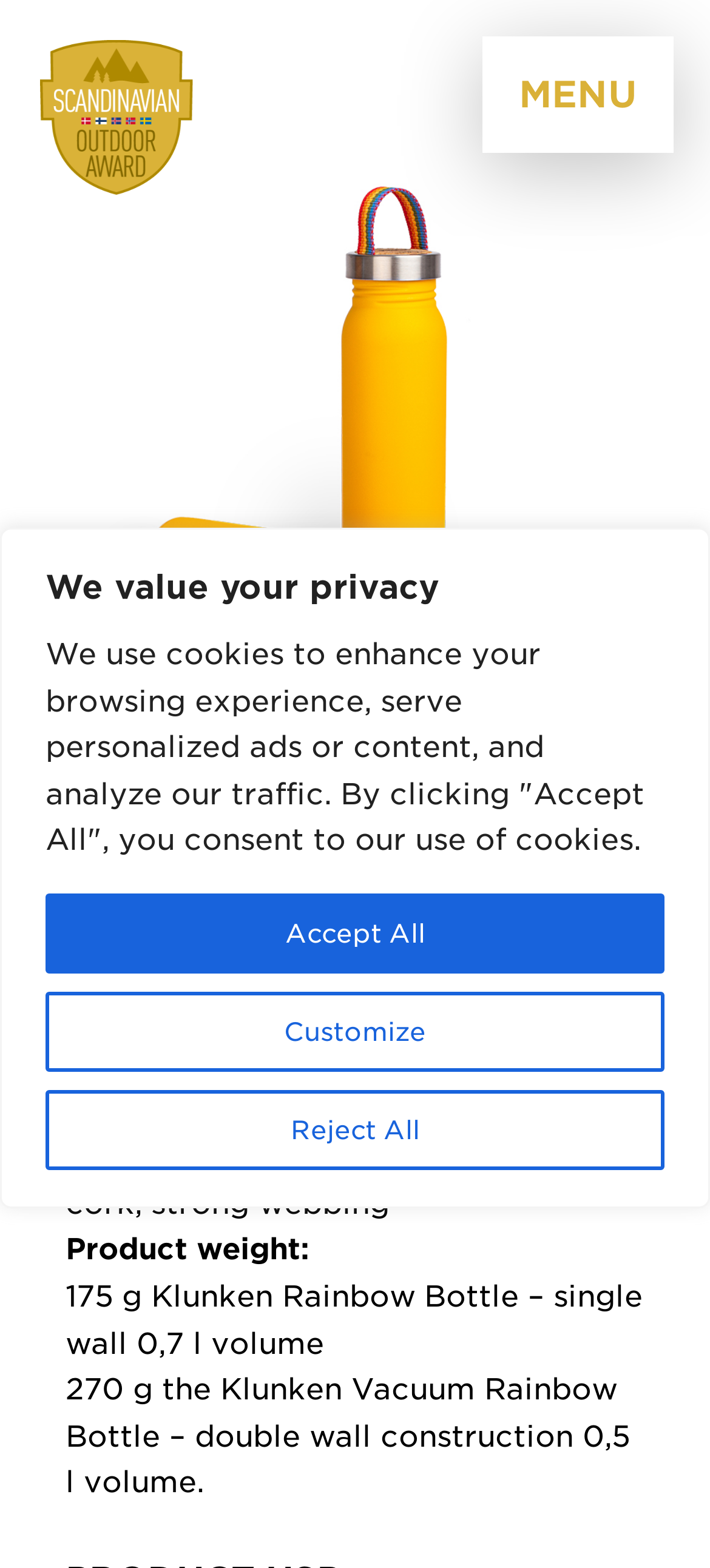Reply to the question with a single word or phrase:
Is the product menu expanded?

False